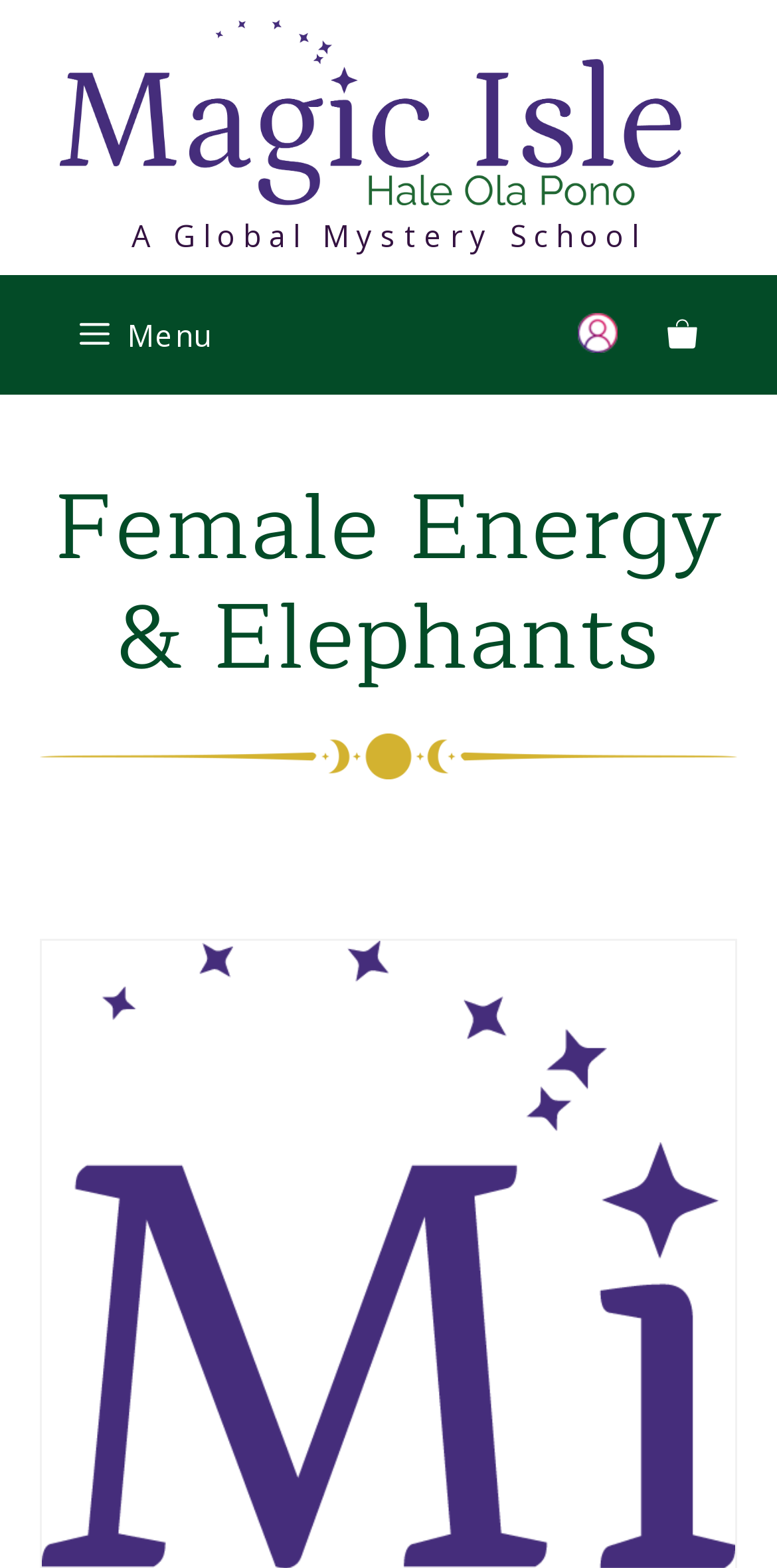Provide a single word or phrase answer to the question: 
What is the theme of the image below the heading?

Sunny line